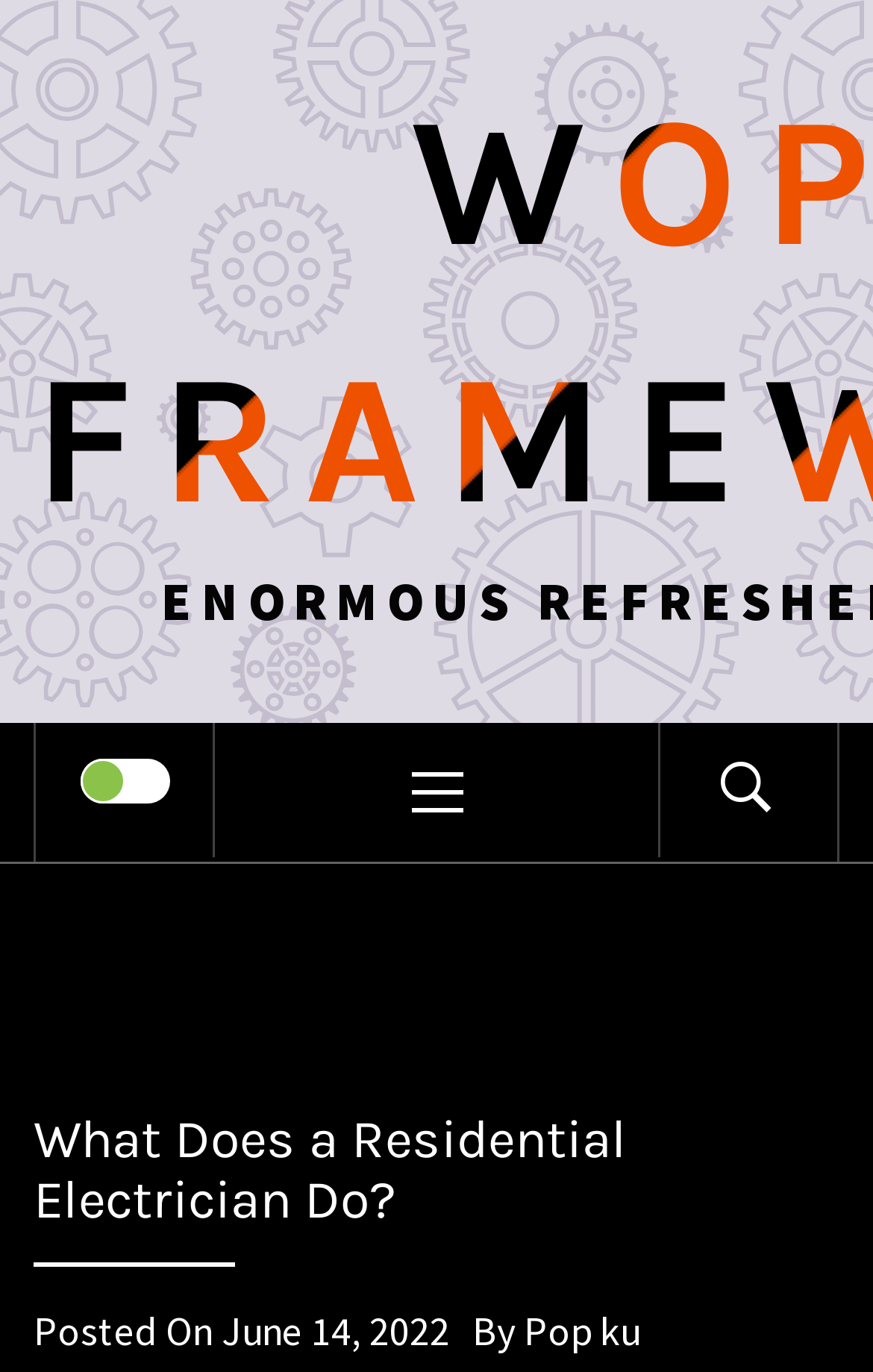Find the primary header on the webpage and provide its text.

What Does a Residential Electrician Do?